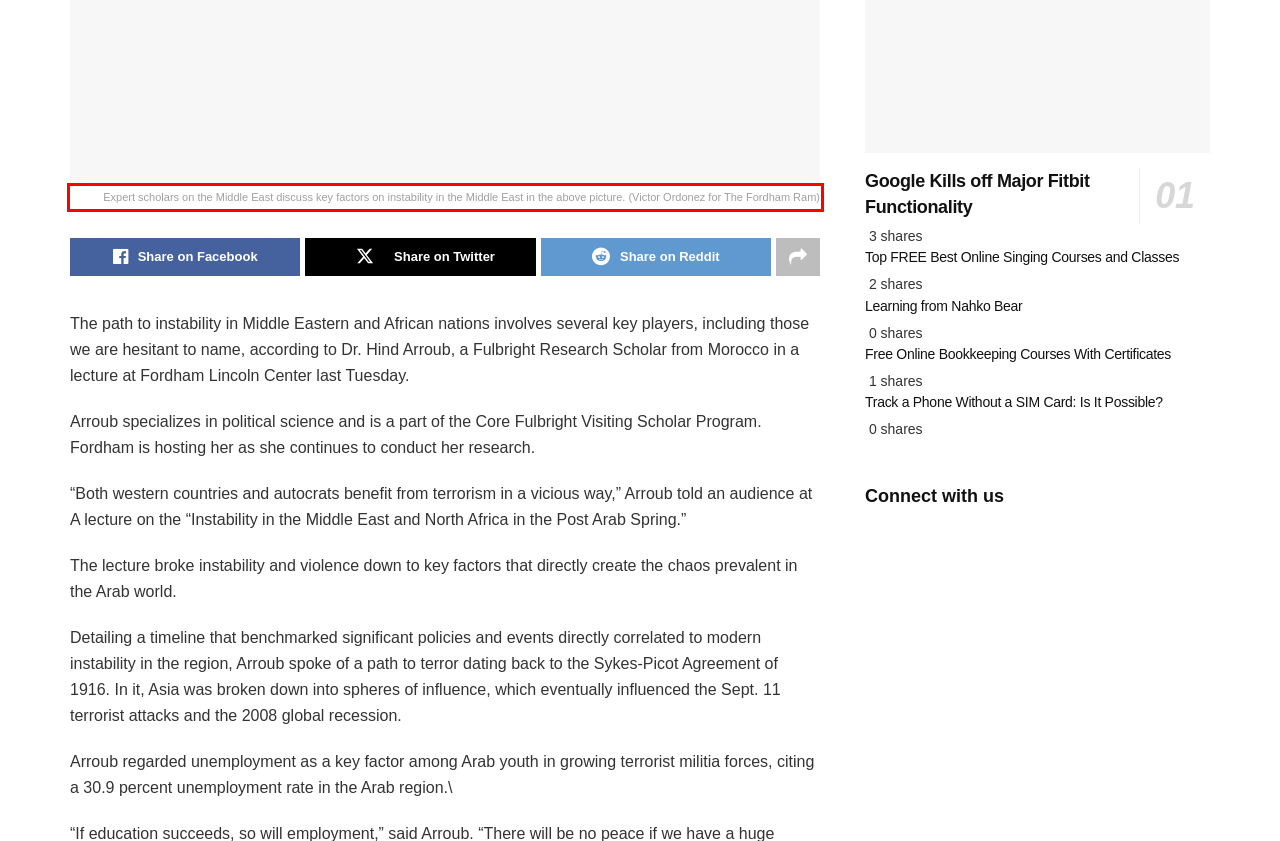Observe the screenshot of the webpage, locate the red bounding box, and extract the text content within it.

Expert scholars on the Middle East discuss key factors on instability in the Middle East in the above picture. (Victor Ordonez for The Fordham Ram)